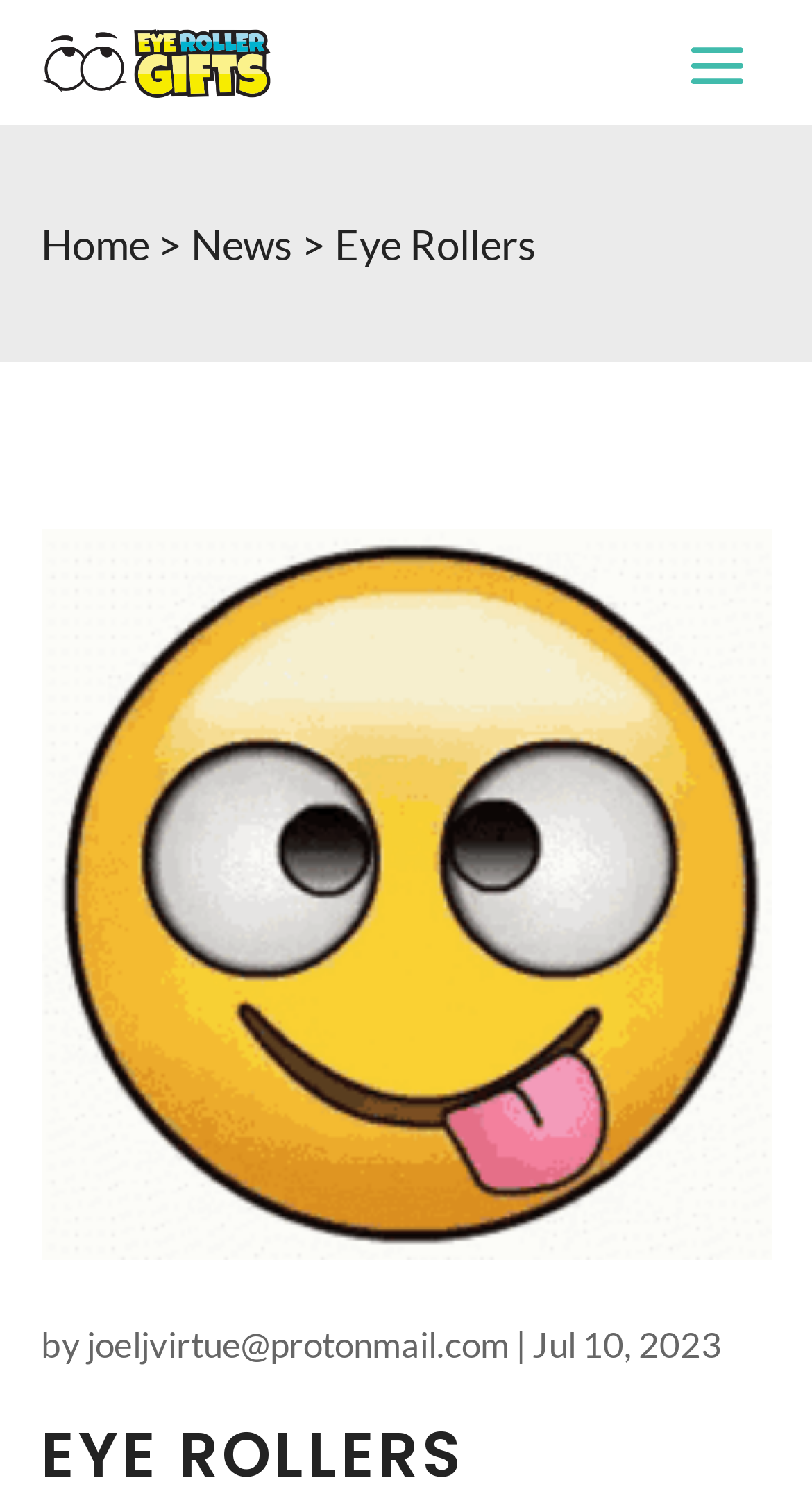Who is the author of the latest article?
Give a single word or phrase answer based on the content of the image.

joeljvirtue@protonmail.com